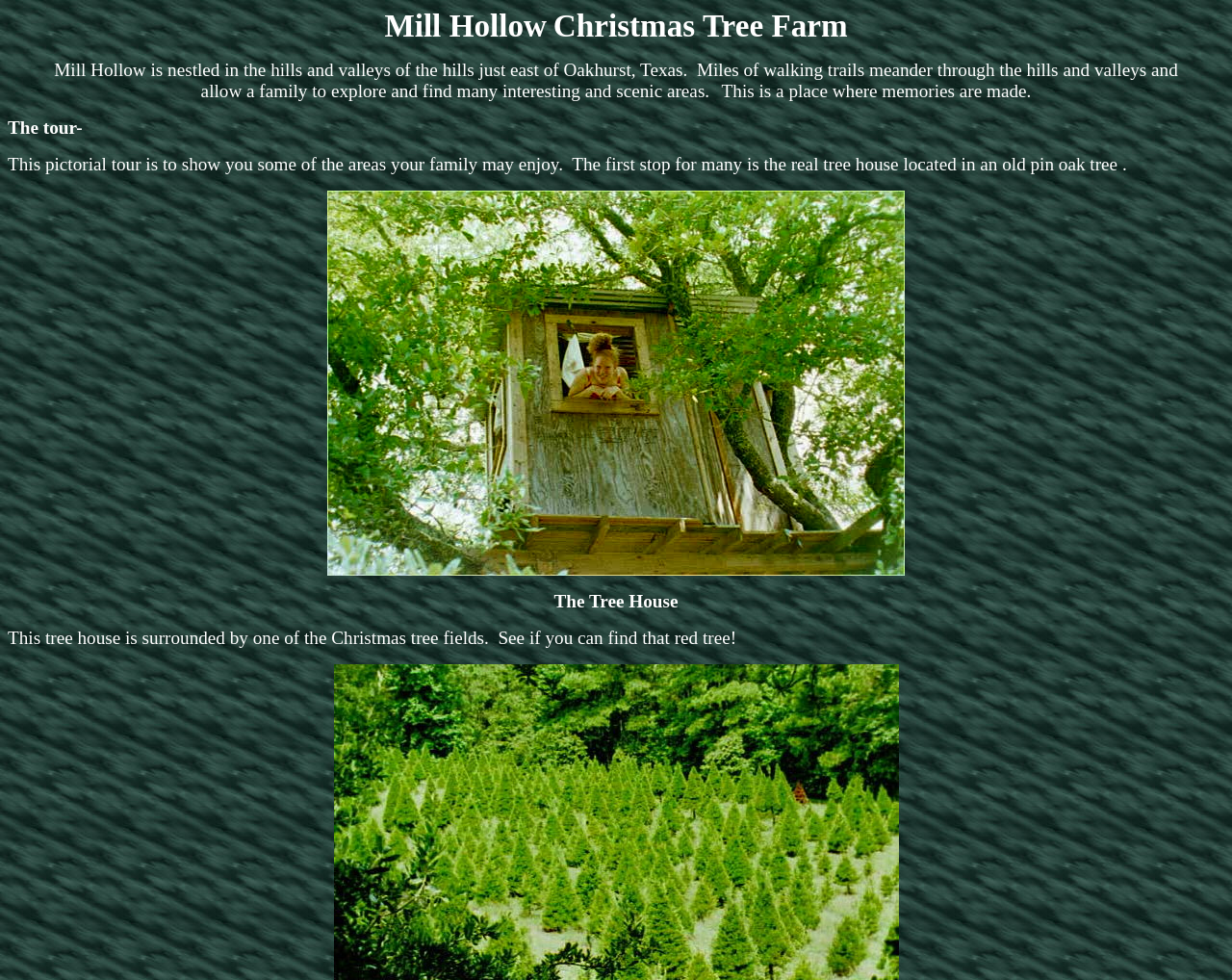What can be found in an old pin oak tree?
Using the screenshot, give a one-word or short phrase answer.

A real tree house